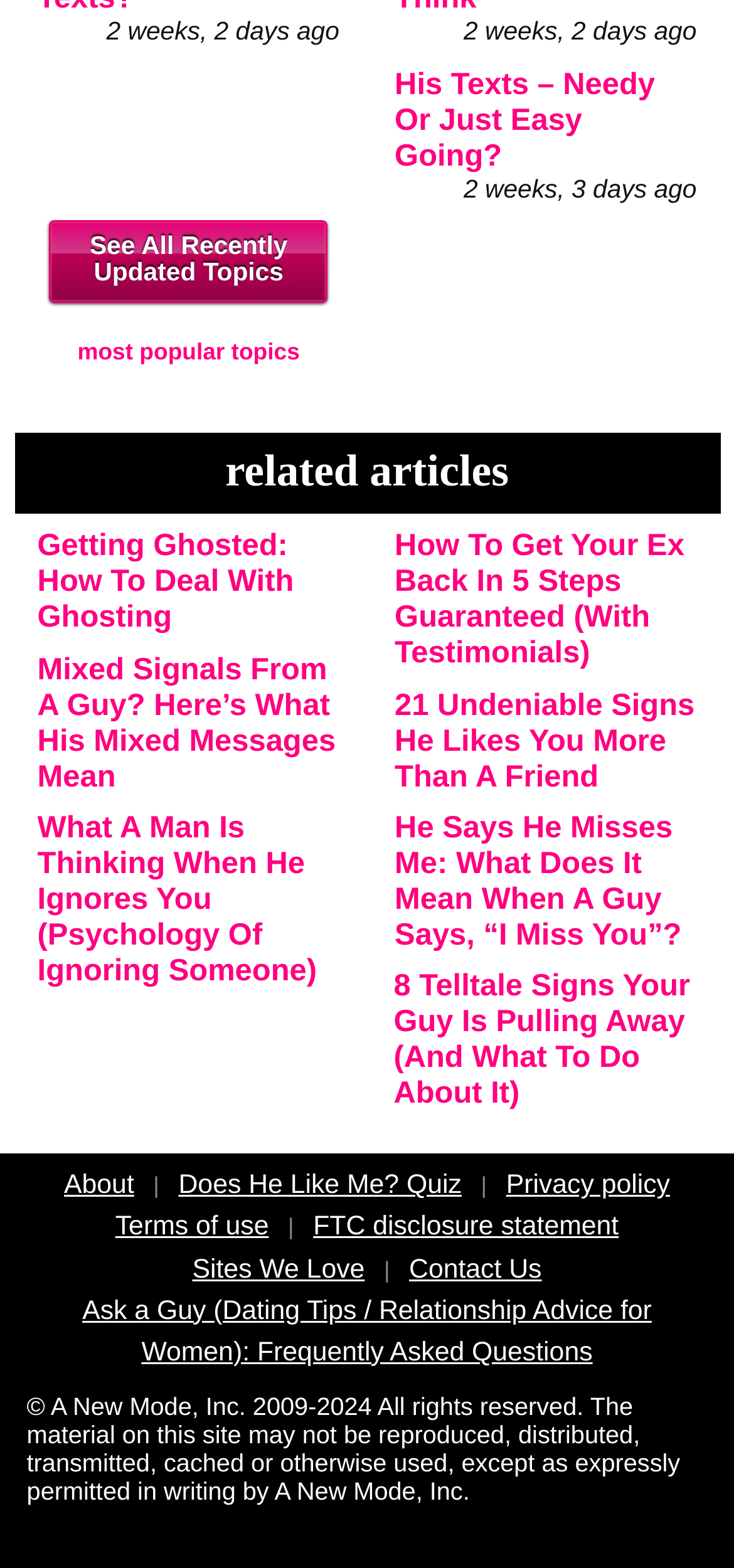Determine the bounding box coordinates of the clickable element necessary to fulfill the instruction: "Contact us". Provide the coordinates as four float numbers within the 0 to 1 range, i.e., [left, top, right, bottom].

[0.557, 0.8, 0.738, 0.819]